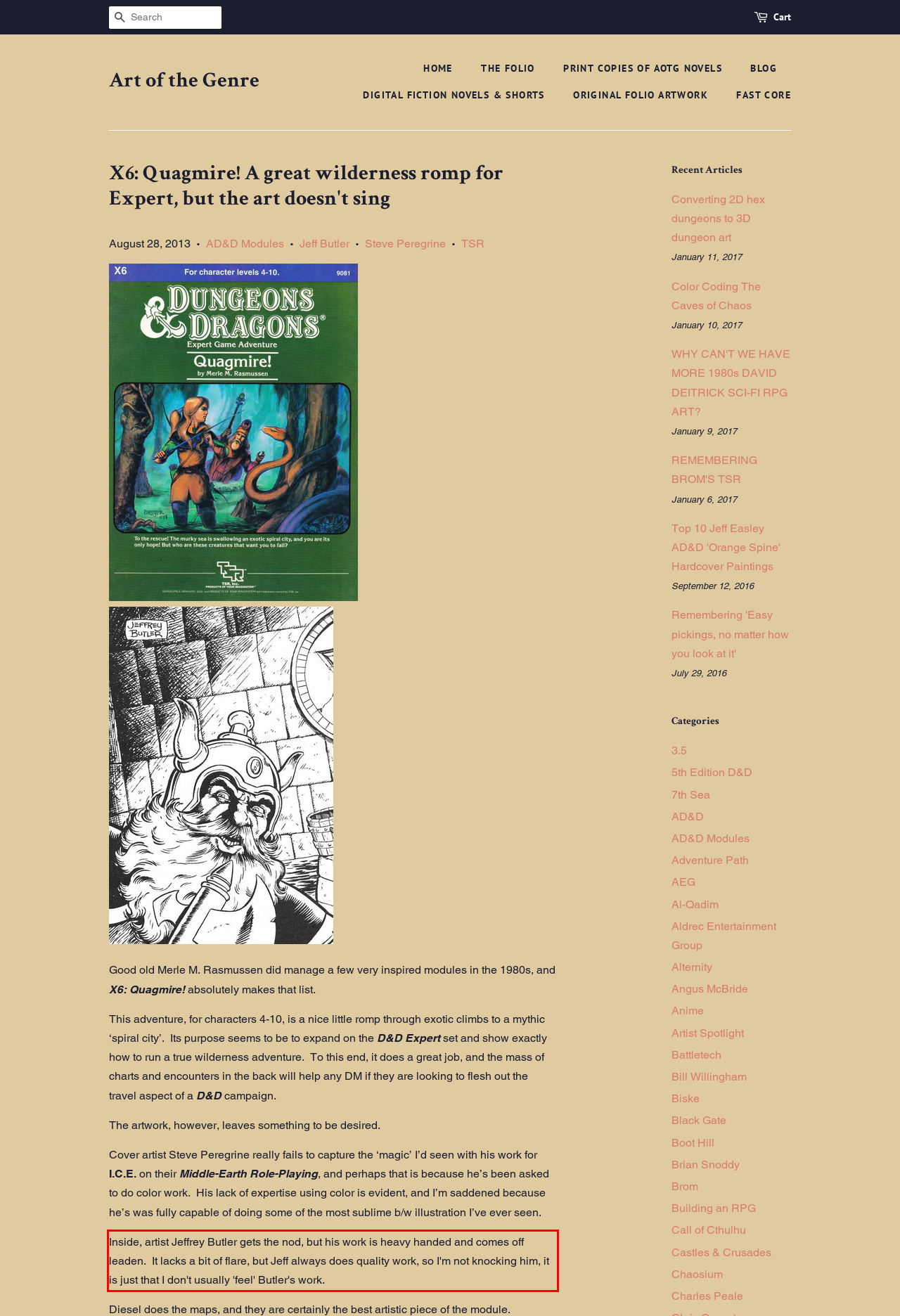With the given screenshot of a webpage, locate the red rectangle bounding box and extract the text content using OCR.

Inside, artist Jeffrey Butler gets the nod, but his work is heavy handed and comes off leaden. It lacks a bit of flare, but Jeff always does quality work, so I'm not knocking him, it is just that I don't usually 'feel' Butler's work.